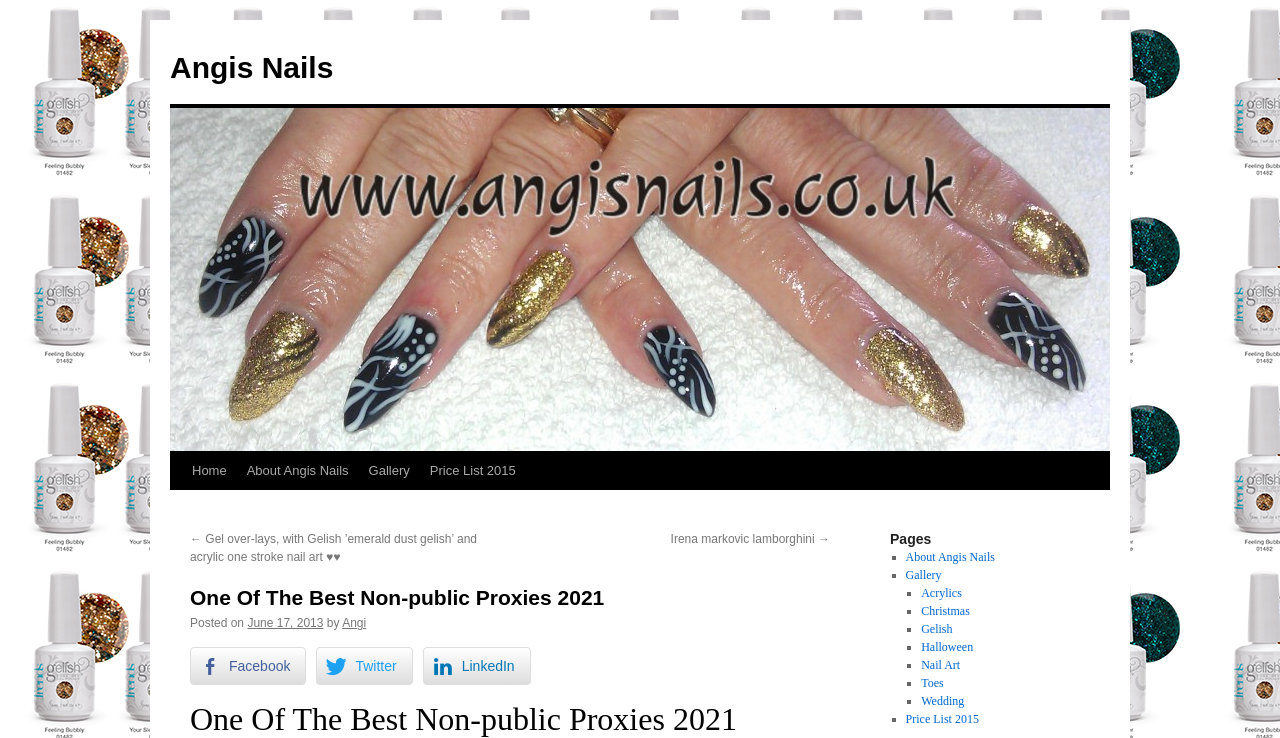Please find the bounding box coordinates of the element that you should click to achieve the following instruction: "Visit the 'Gallery' page". The coordinates should be presented as four float numbers between 0 and 1: [left, top, right, bottom].

[0.28, 0.612, 0.328, 0.664]